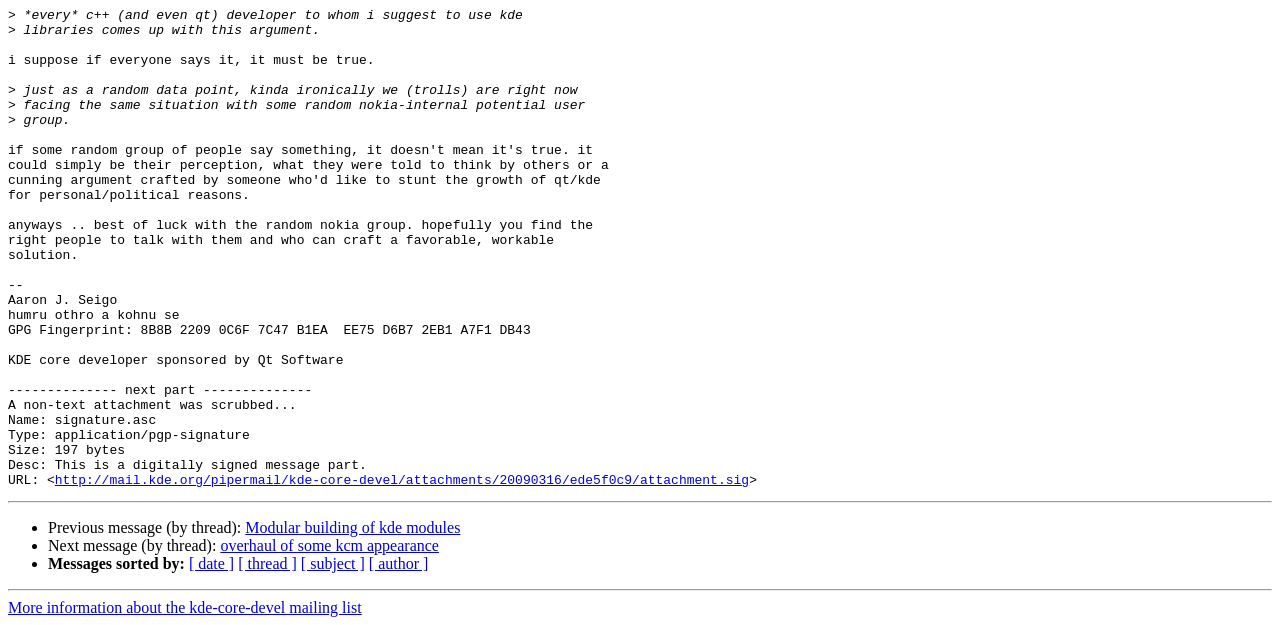How many links are there in the webpage?
Based on the screenshot, respond with a single word or phrase.

7